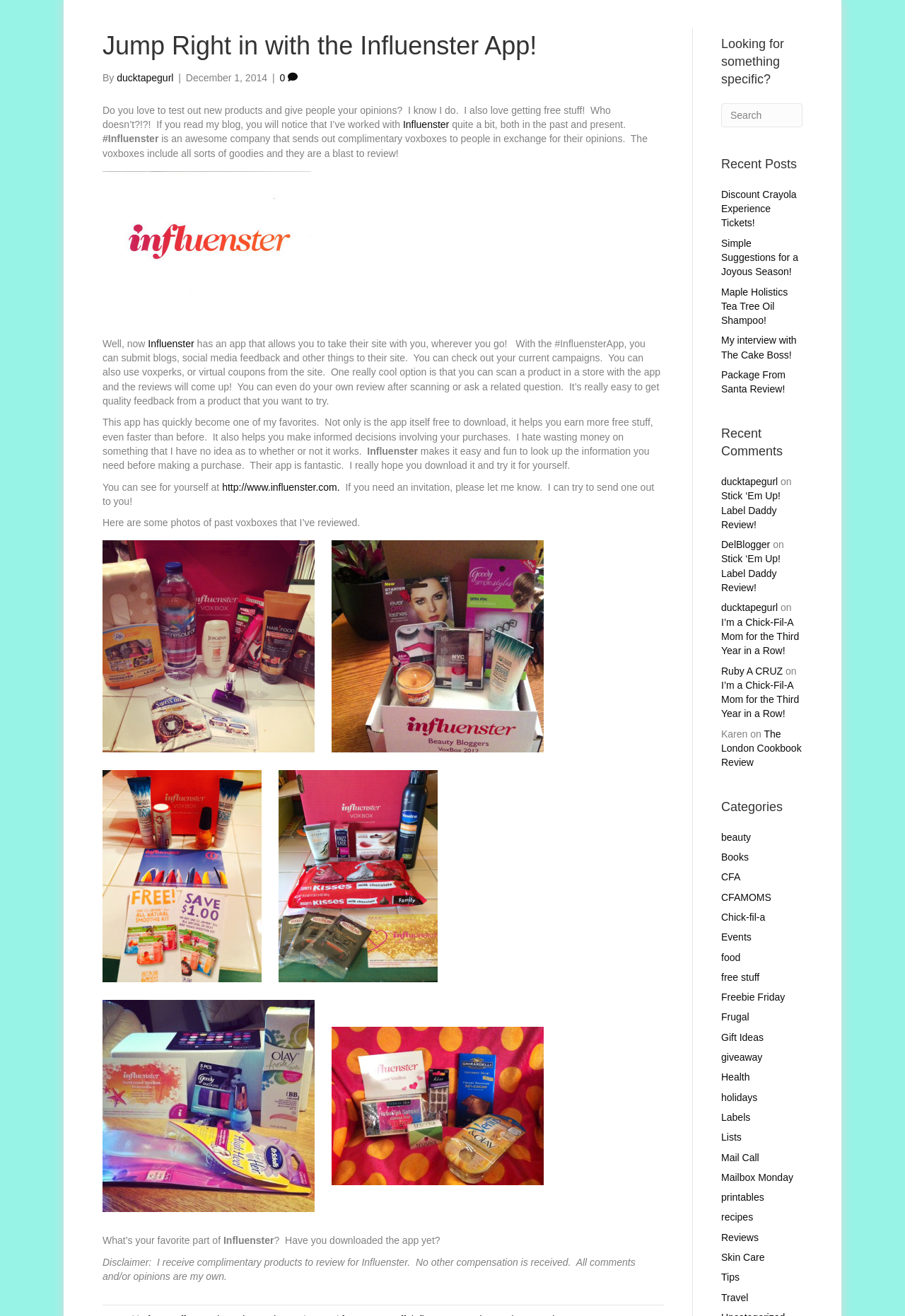Identify the coordinates of the bounding box for the element that must be clicked to accomplish the instruction: "Read disclaimer".

[0.113, 0.955, 0.702, 0.974]